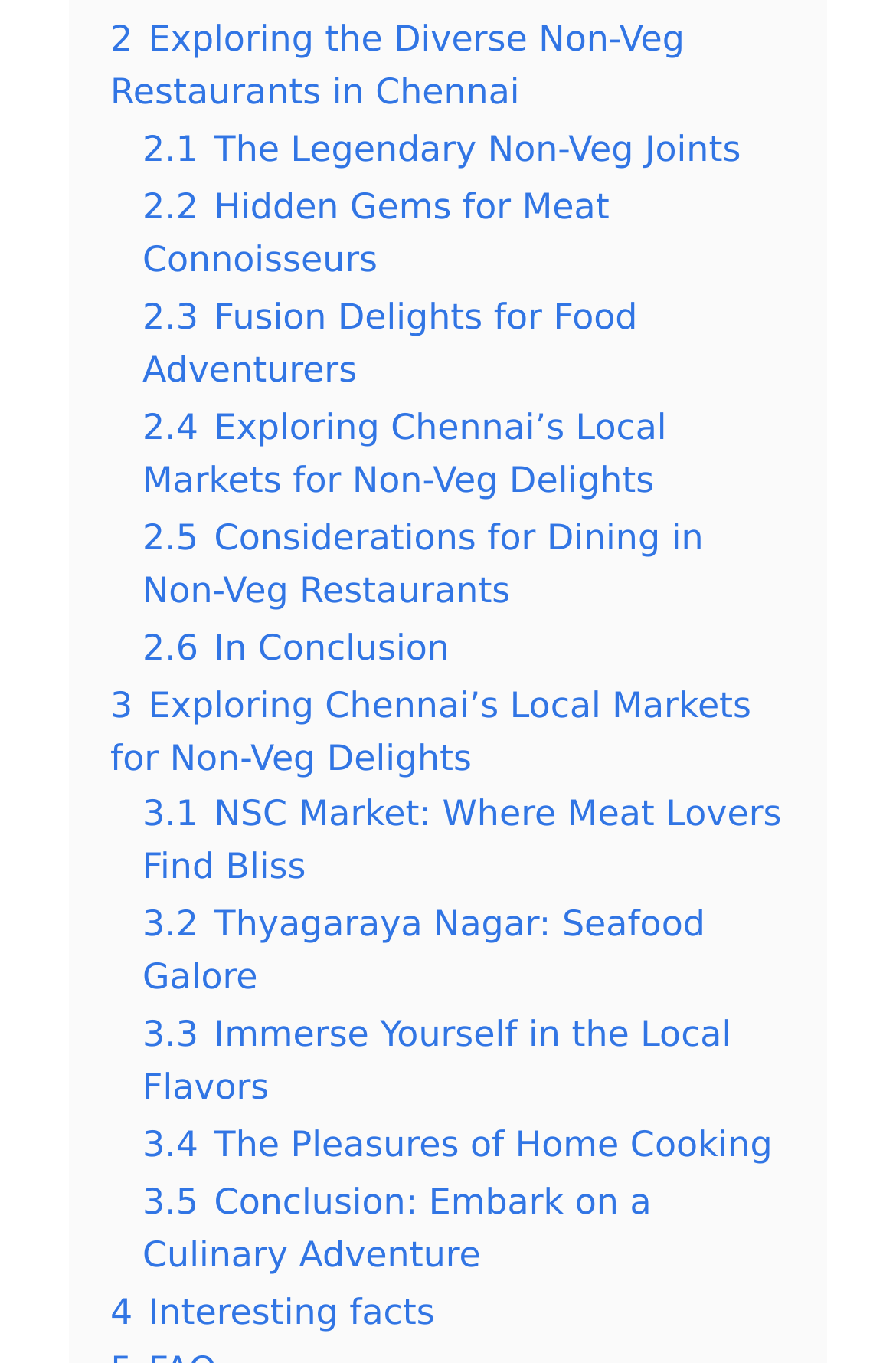Please determine the bounding box coordinates for the element with the description: "3.2 Thyagaraya Nagar: Seafood Galore".

[0.159, 0.663, 0.787, 0.732]